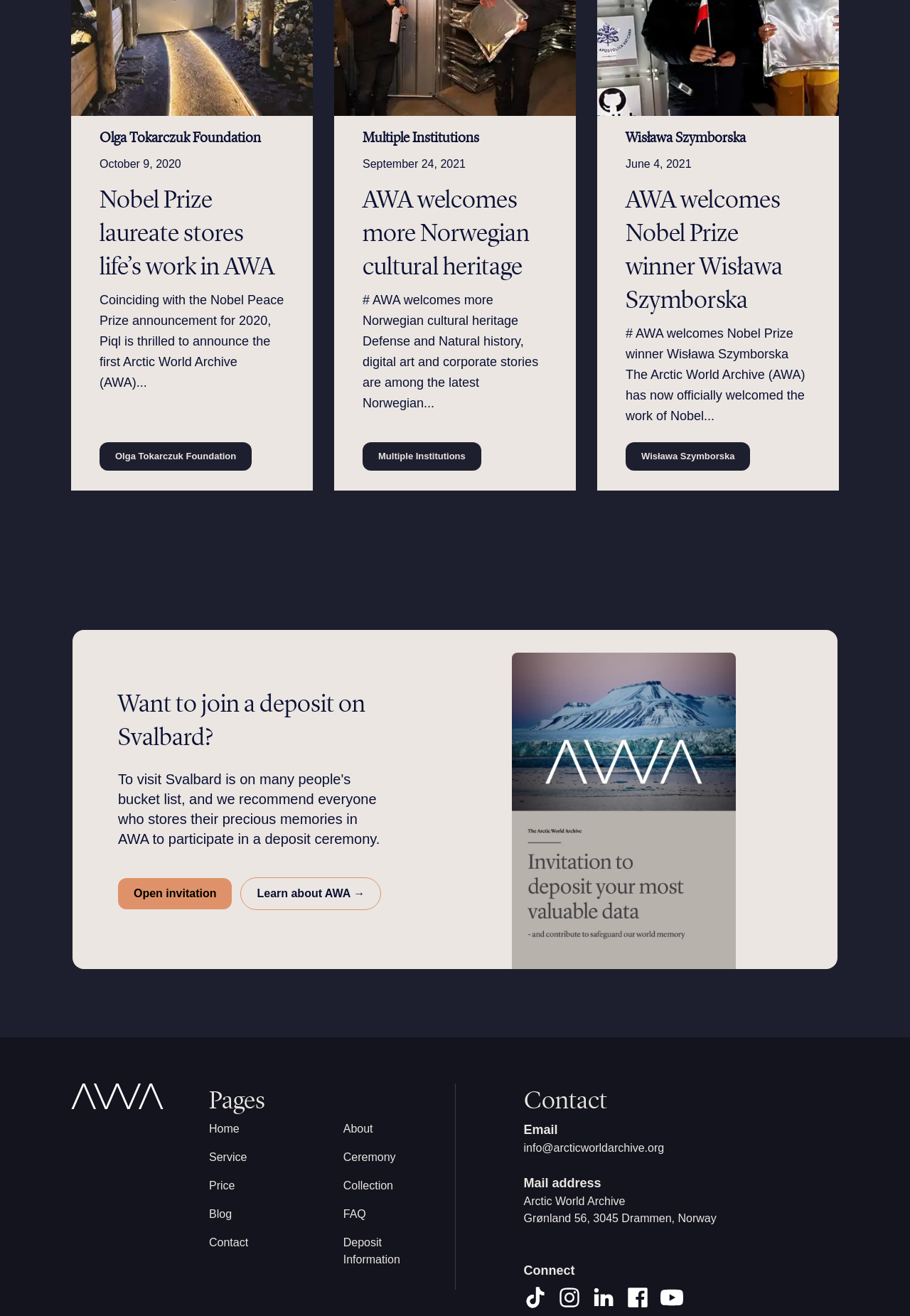How many social media platforms are linked on the webpage?
Examine the webpage screenshot and provide an in-depth answer to the question.

The webpage links to TikTok, Instagram, LinkedIn, Facebook, and YouTube, which are five social media platforms.